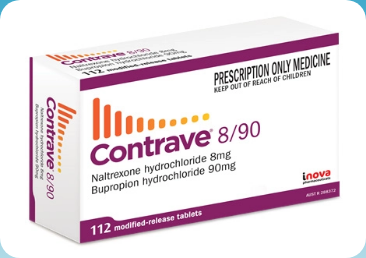Answer with a single word or phrase: 
What is the total number of tablets in the box?

112